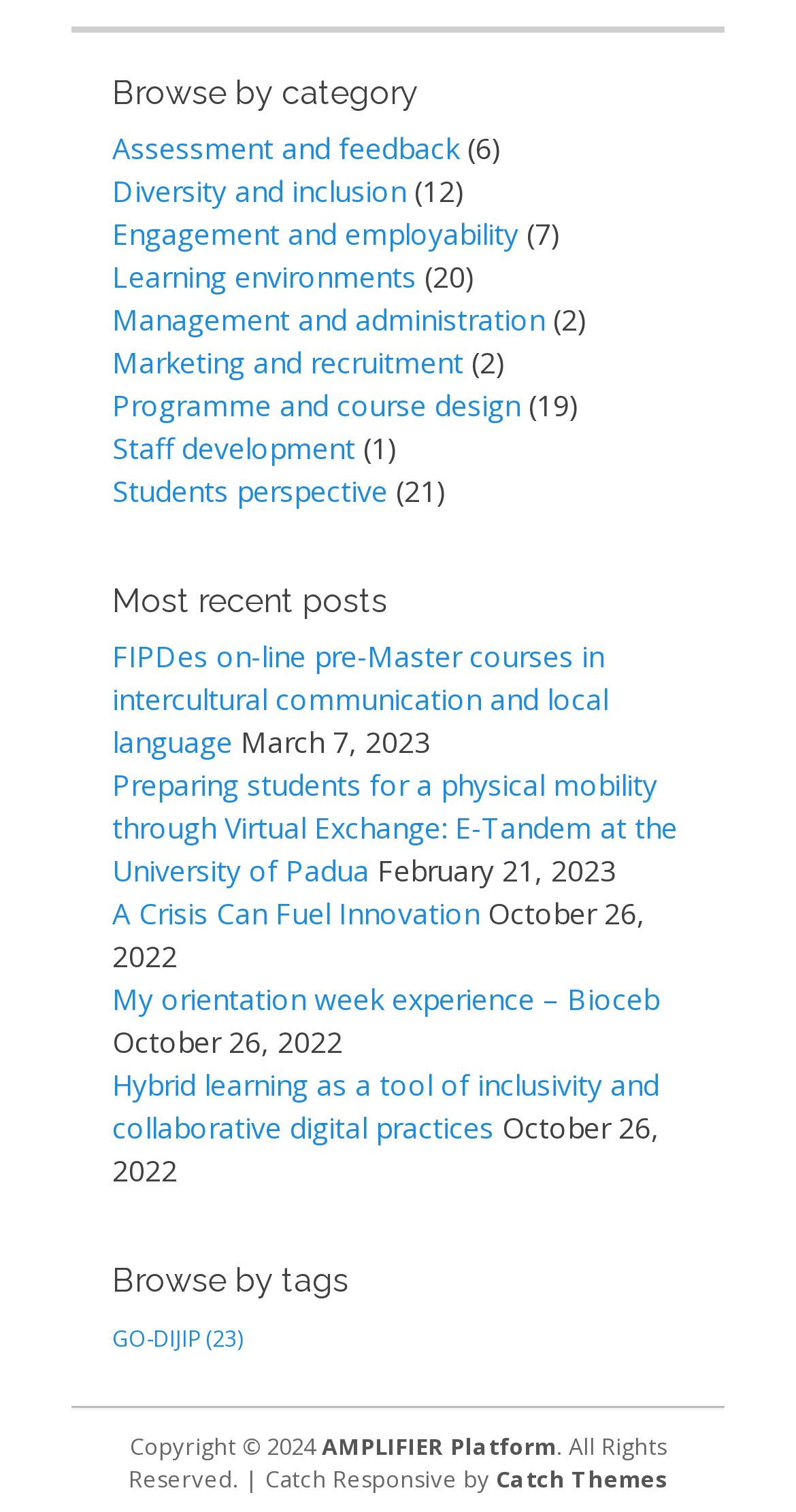Please locate the bounding box coordinates of the element that should be clicked to complete the given instruction: "Read about Assessment and feedback".

[0.141, 0.085, 0.577, 0.111]